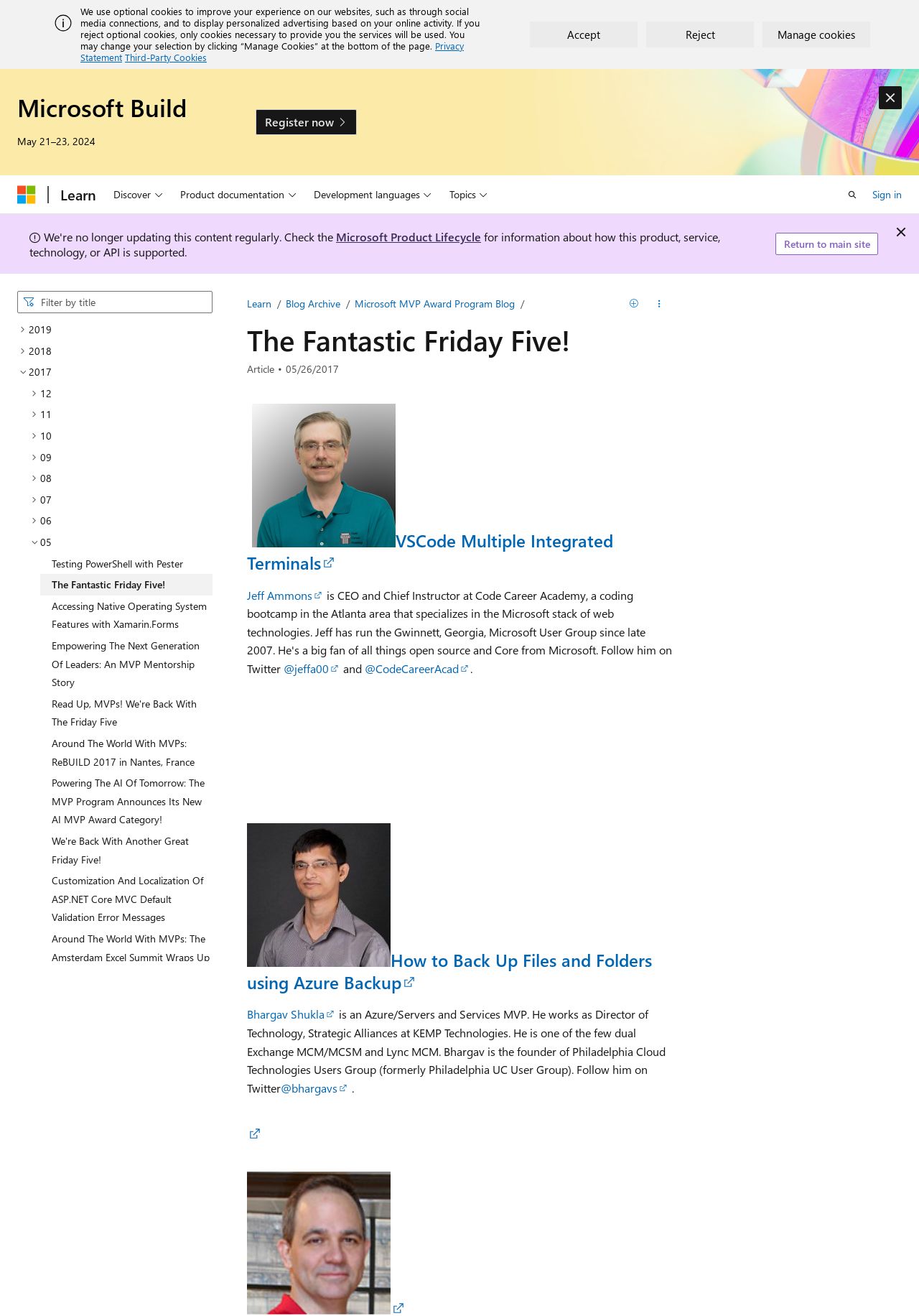Give a detailed account of the webpage's layout and content.

The webpage is titled "The Fantastic Friday Five!" and is part of the Microsoft Learn platform. At the top, there is a notification alert with an image and a message about optional cookies, along with links to "Privacy Statement" and "Third-Party Cookies". Below this, there are three buttons: "Accept", "Reject", and "Manage cookies".

On the left side, there is a navigation menu with links to "Microsoft Build", "Register now", and "Microsoft" at the top. Below this, there is a search bar and a table of contents with multiple tree items, each representing a year from 2019 to 2015. The tree items are expandable, and when expanded, they display a list of articles with titles, such as "Testing PowerShell with Pester" and "The Fantastic Friday Five!".

On the right side, there is a section with a heading "The Fantastic Friday Five!" and an article with a review date of May 26, 2017. The article has a link to "VSCode Multiple Integrated Terminals" and a heading with the author's name, "jeff-ammons". Below this, there is an image of the author and a link to the article.

At the bottom of the page, there are links to "Learn", "Blog Archive", and "Microsoft MVP Award Program Blog". There are also two details sections with disclosure triangles labeled "Save" and "More actions".